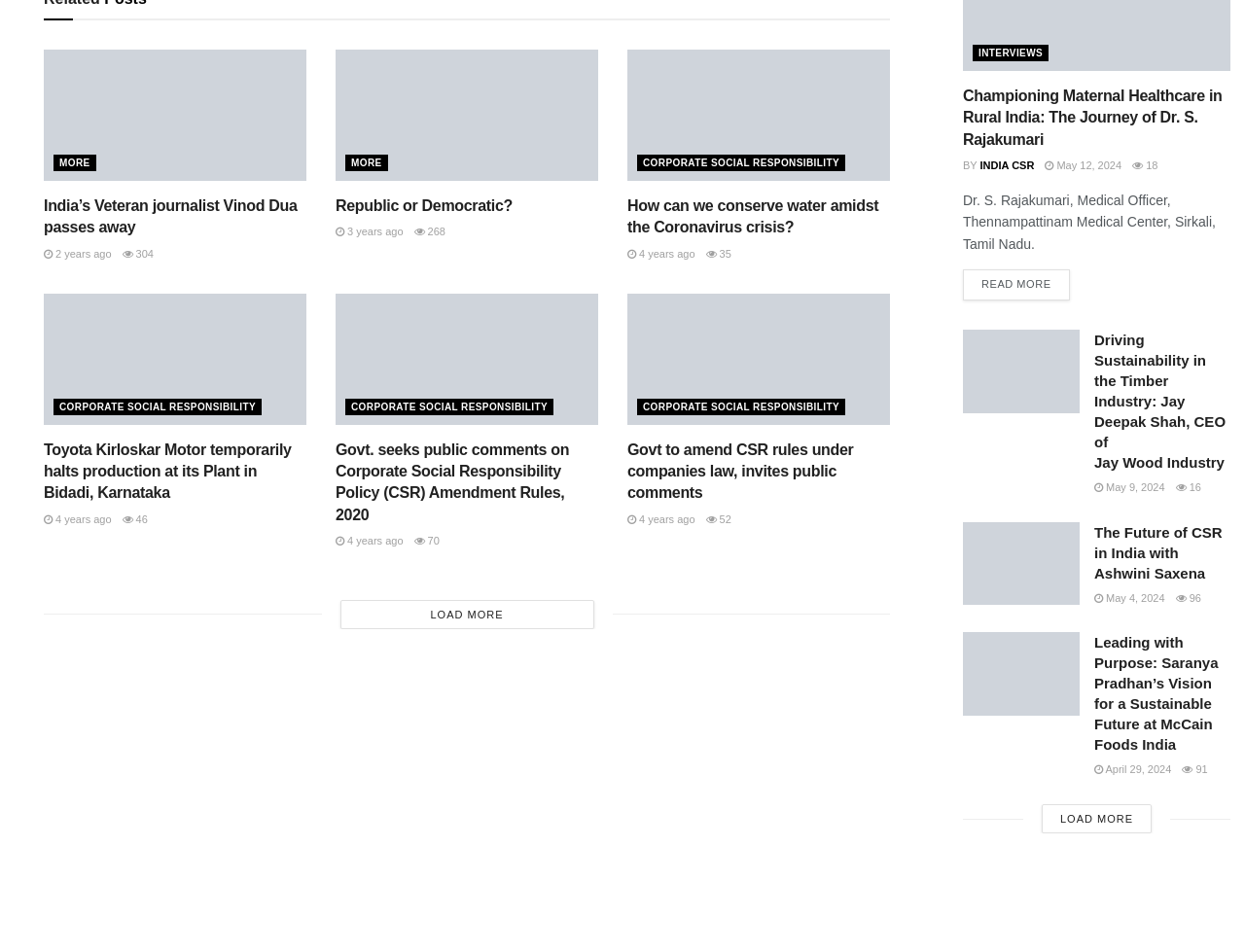Could you provide the bounding box coordinates for the portion of the screen to click to complete this instruction: "Read the article 'The Future of CSR in India with Ashwini Saxena'"?

[0.773, 0.548, 0.867, 0.636]